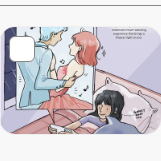Generate an in-depth description of the image.

The image depicts a cozy and engaging scene of a young individual lounging on a bed, immersed in the experience of watching a romantic story unfold on a screen. The character, with dark hair and a relaxed expression, holds a gaming controller, suggesting they are enjoying a video game or a show. In the background, a vibrant scene is captured within a frame, showcasing a couple in a tender embrace, surrounded by musical notes, hinting at a narrative filled with emotion and connection. The overall atmosphere conveys a blend of comfort and excitement, emphasizing the joy of storytelling through interactive media, making it relatable for viewers who appreciate romantic or animated narratives.